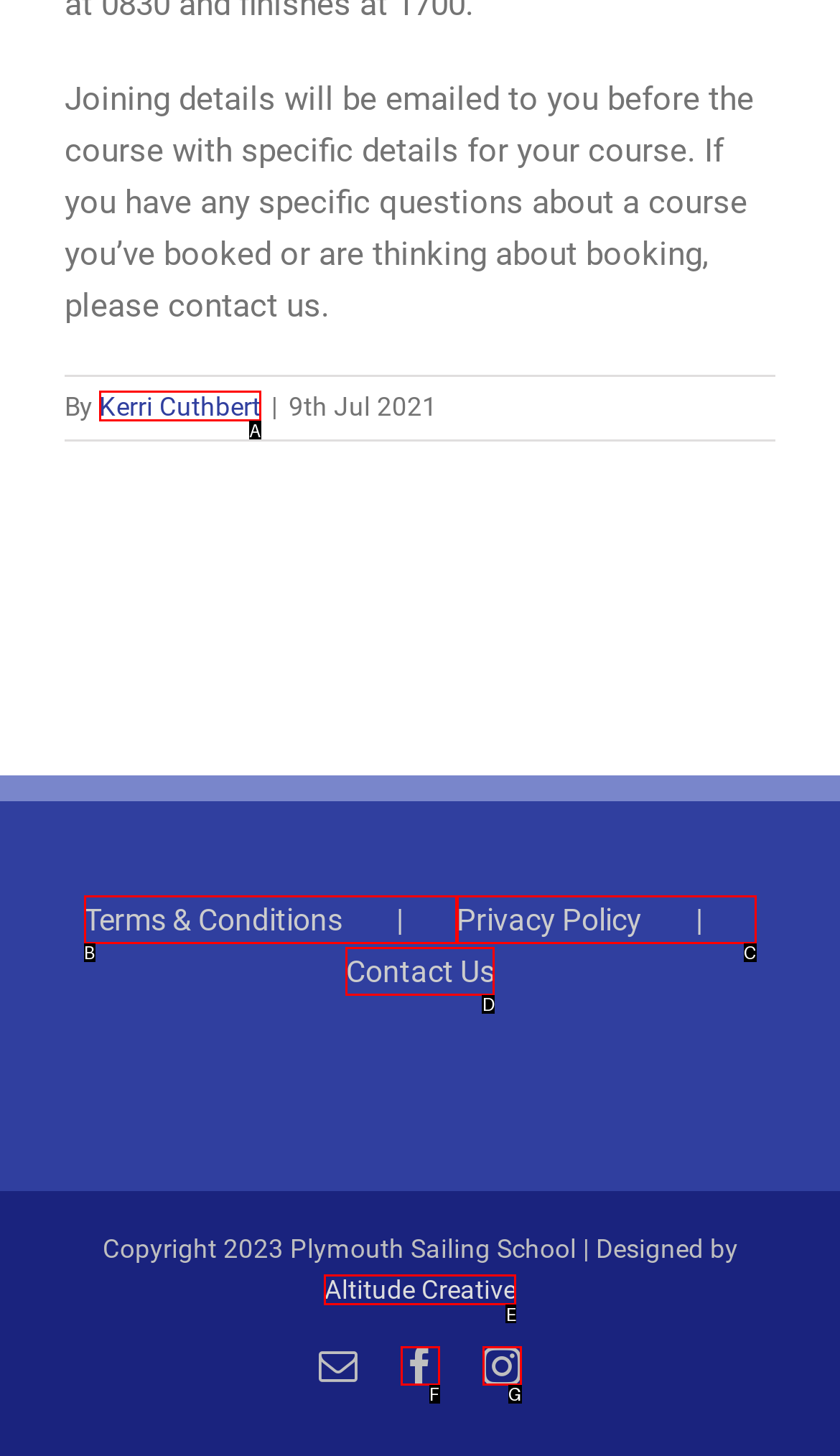Select the HTML element that fits the following description: Terms & Conditions
Provide the letter of the matching option.

B